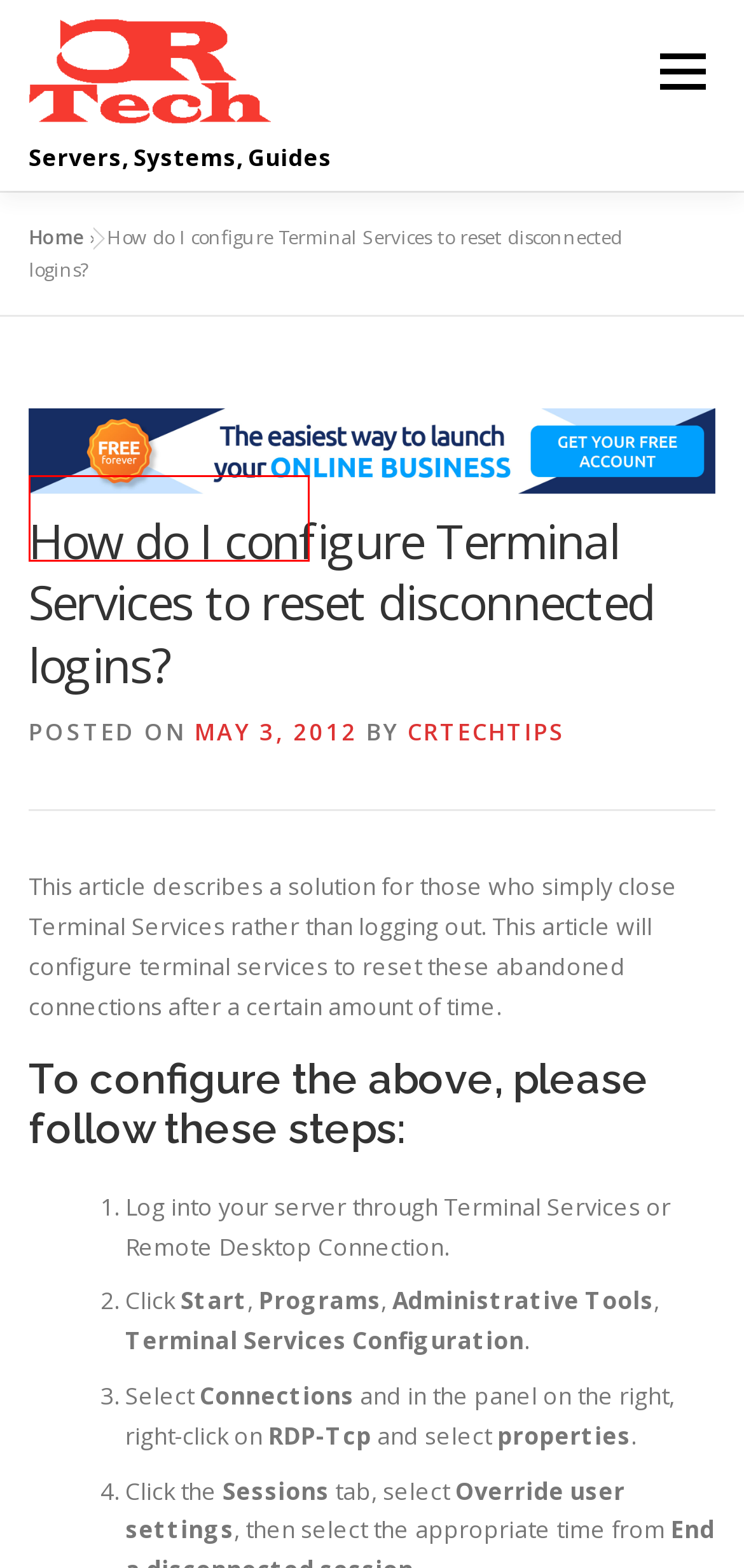You are provided a screenshot of a webpage featuring a red bounding box around a UI element. Choose the webpage description that most accurately represents the new webpage after clicking the element within the red bounding box. Here are the candidates:
A. crtechtips, Author at CR Tech
B. Networking Archives - CR Tech
C. PowerShell Archives - CR Tech
D. Bash Archives - CR Tech
E. Systeme.io - The only tool you need to launch your online business
F. Virtual Box Archives - CR Tech
G. Dell Hardware/Software Archives - CR Tech
H. Microsoft Windows Server Archives - CR Tech

C